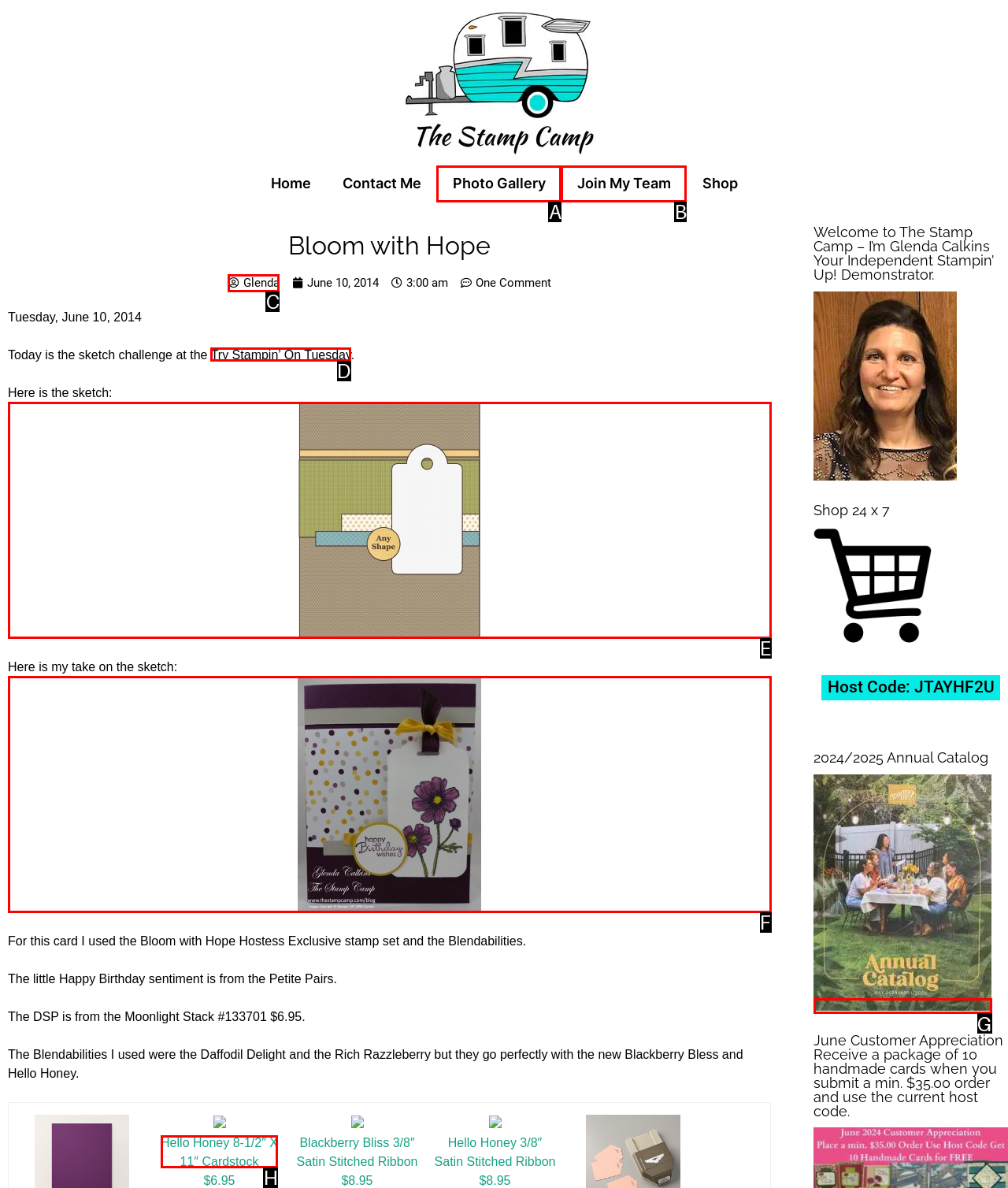Identify the HTML element to click to fulfill this task: Play DOS games online
Answer with the letter from the given choices.

None